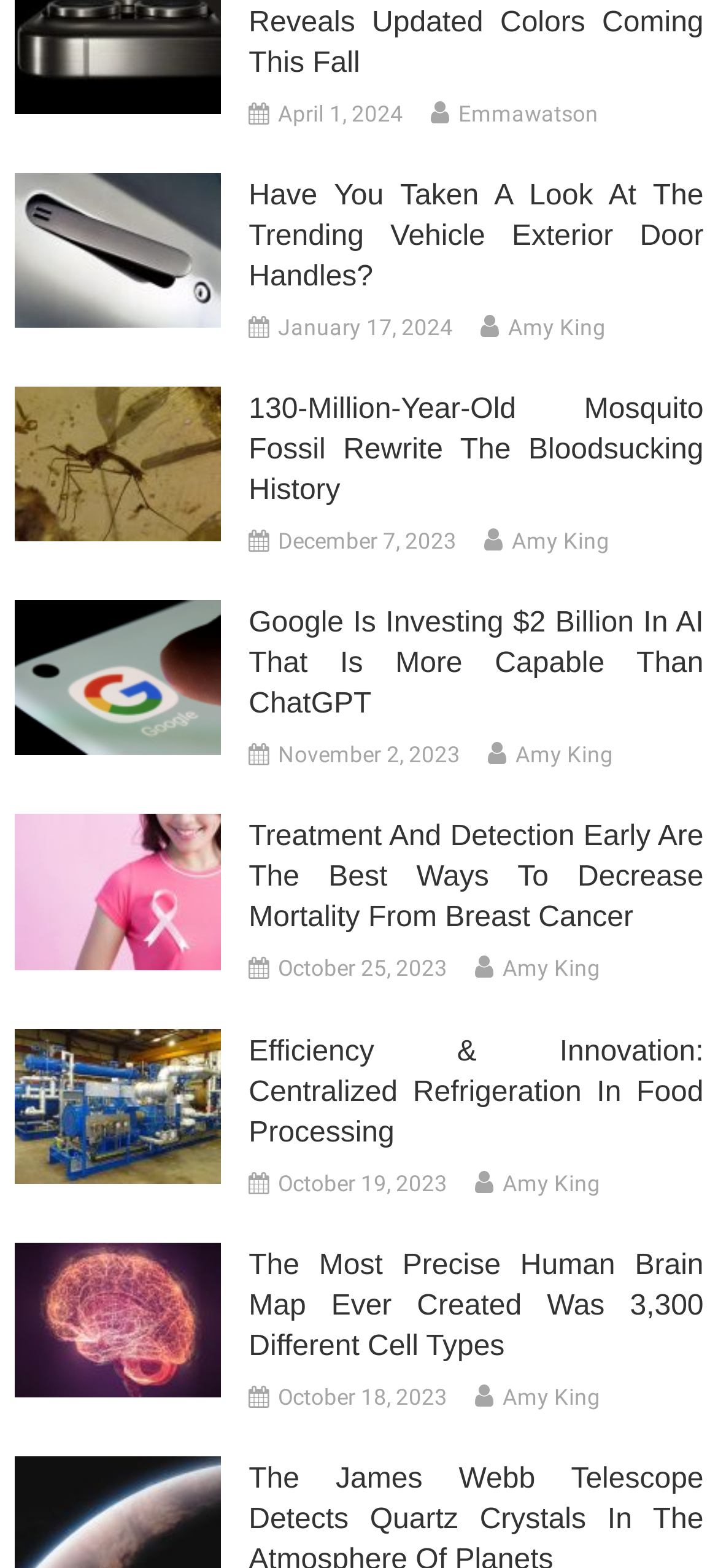Show the bounding box coordinates of the region that should be clicked to follow the instruction: "View article about trending vehicle exterior door handles."

[0.02, 0.149, 0.308, 0.167]